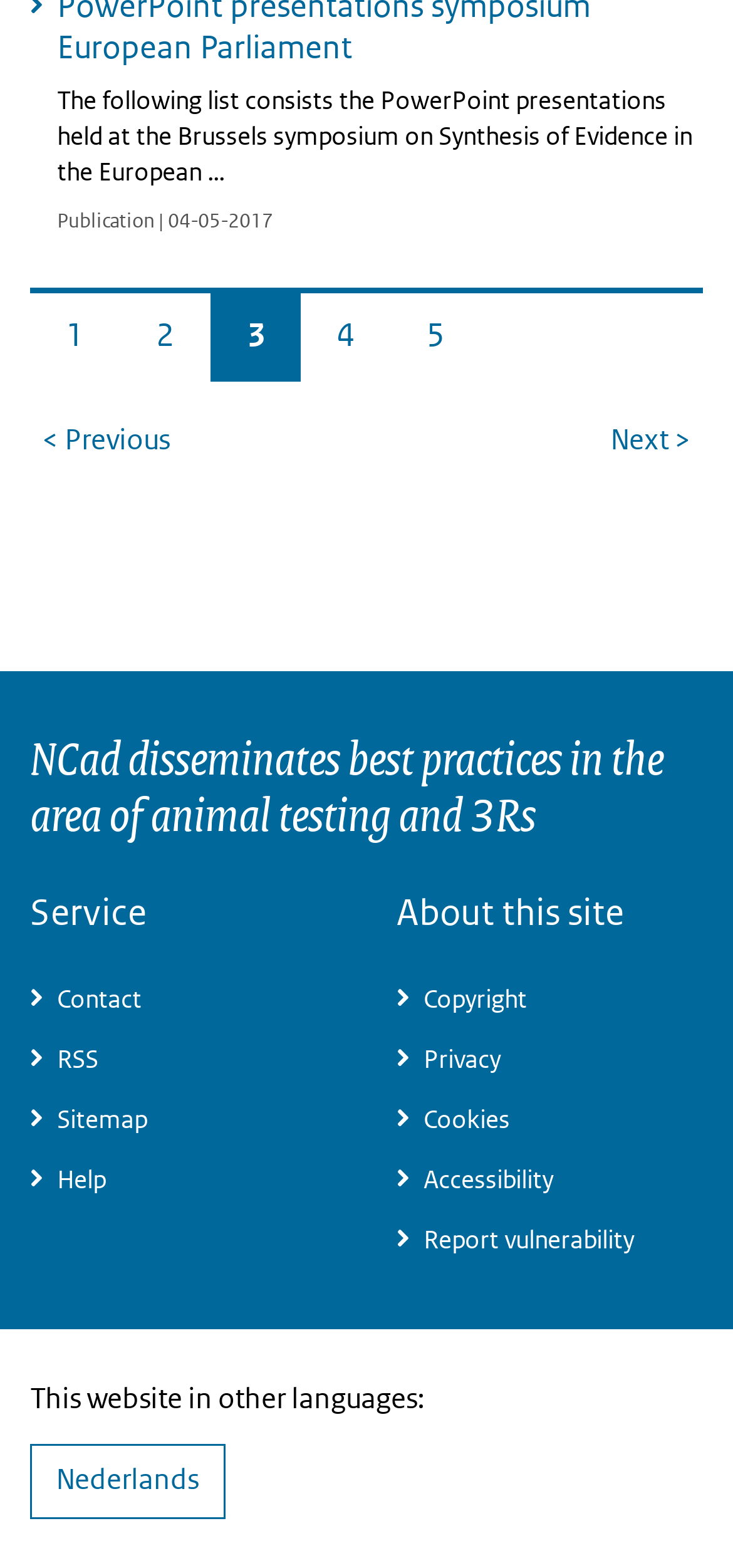Pinpoint the bounding box coordinates of the element that must be clicked to accomplish the following instruction: "Visit page 1". The coordinates should be in the format of four float numbers between 0 and 1, i.e., [left, top, right, bottom].

[0.041, 0.185, 0.164, 0.243]